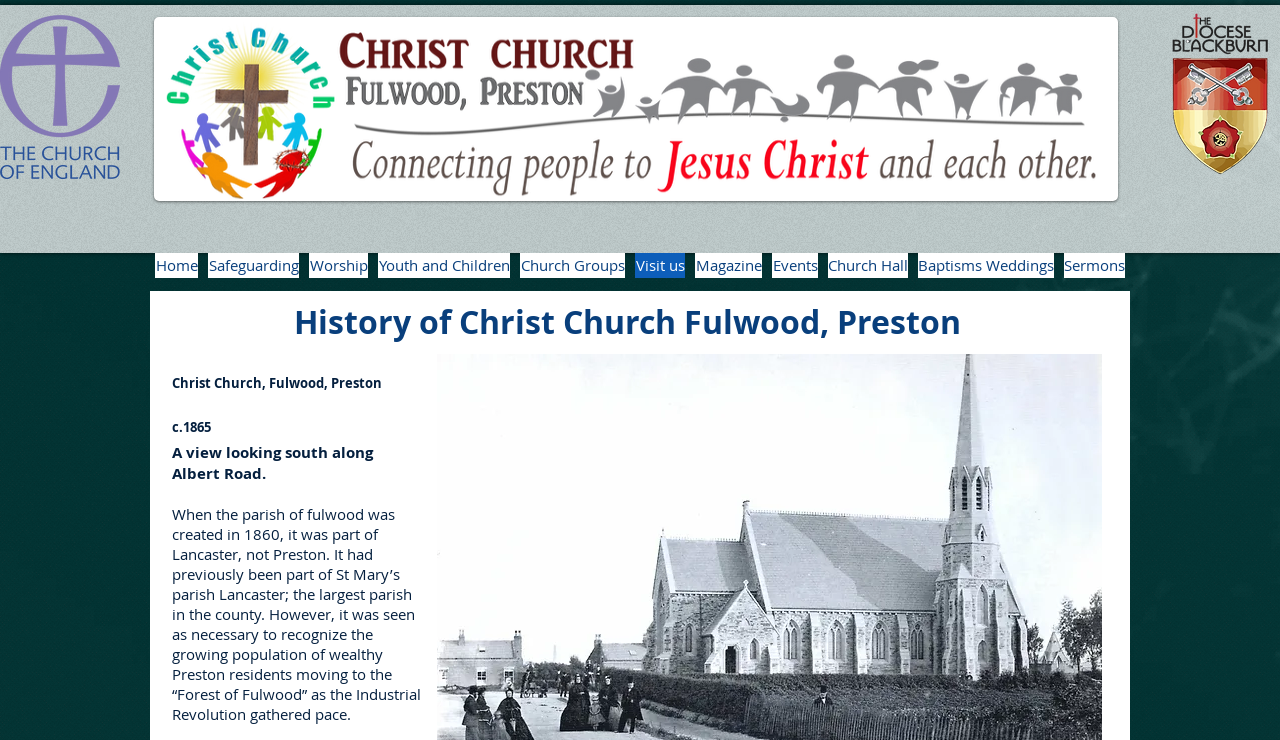Please answer the following question using a single word or phrase: 
What is the name of the road mentioned in the history?

Albert Road